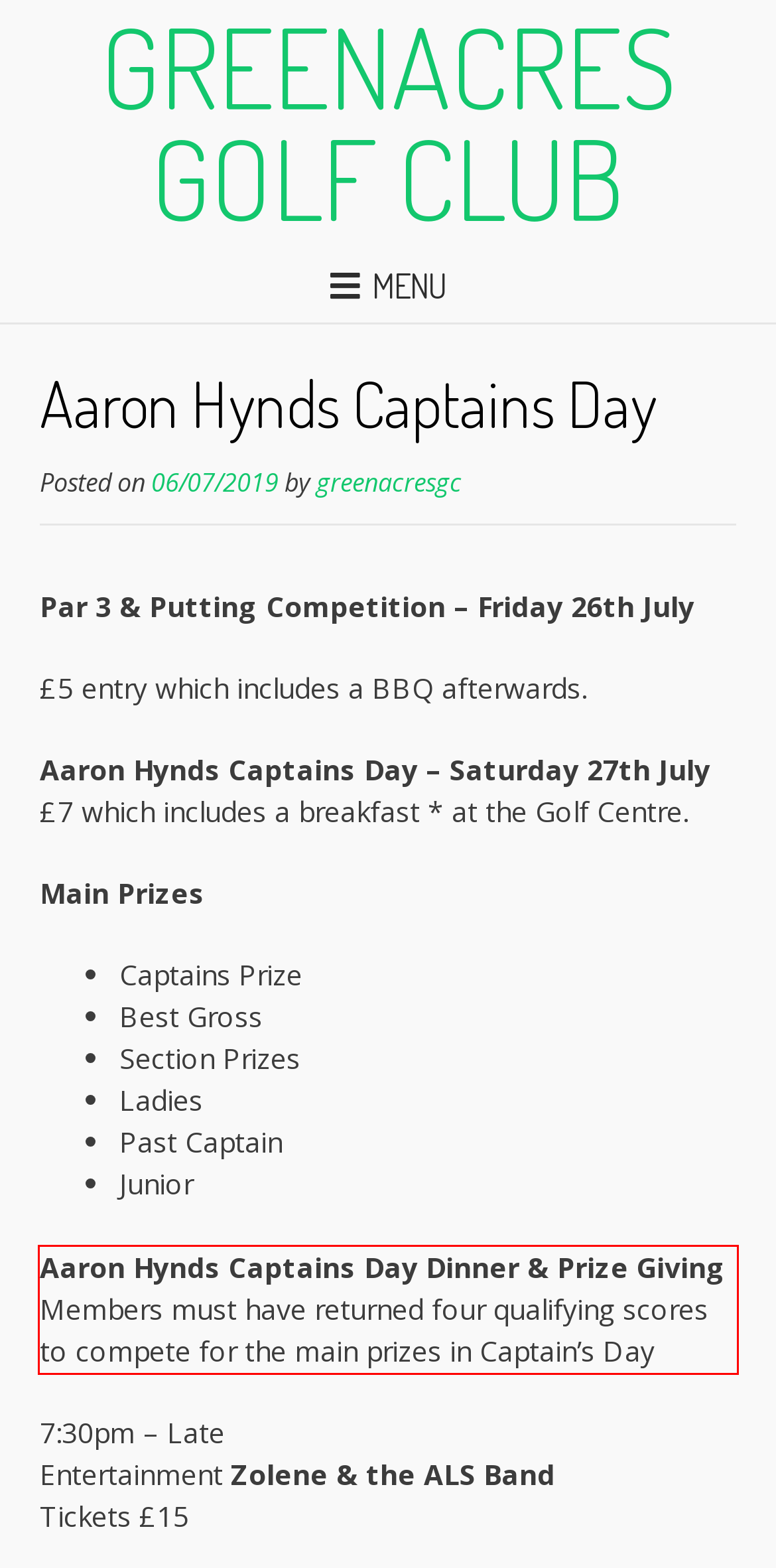Given a screenshot of a webpage, locate the red bounding box and extract the text it encloses.

Aaron Hynds Captains Day Dinner & Prize Giving Members must have returned four qualifying scores to compete for the main prizes in Captain’s Day